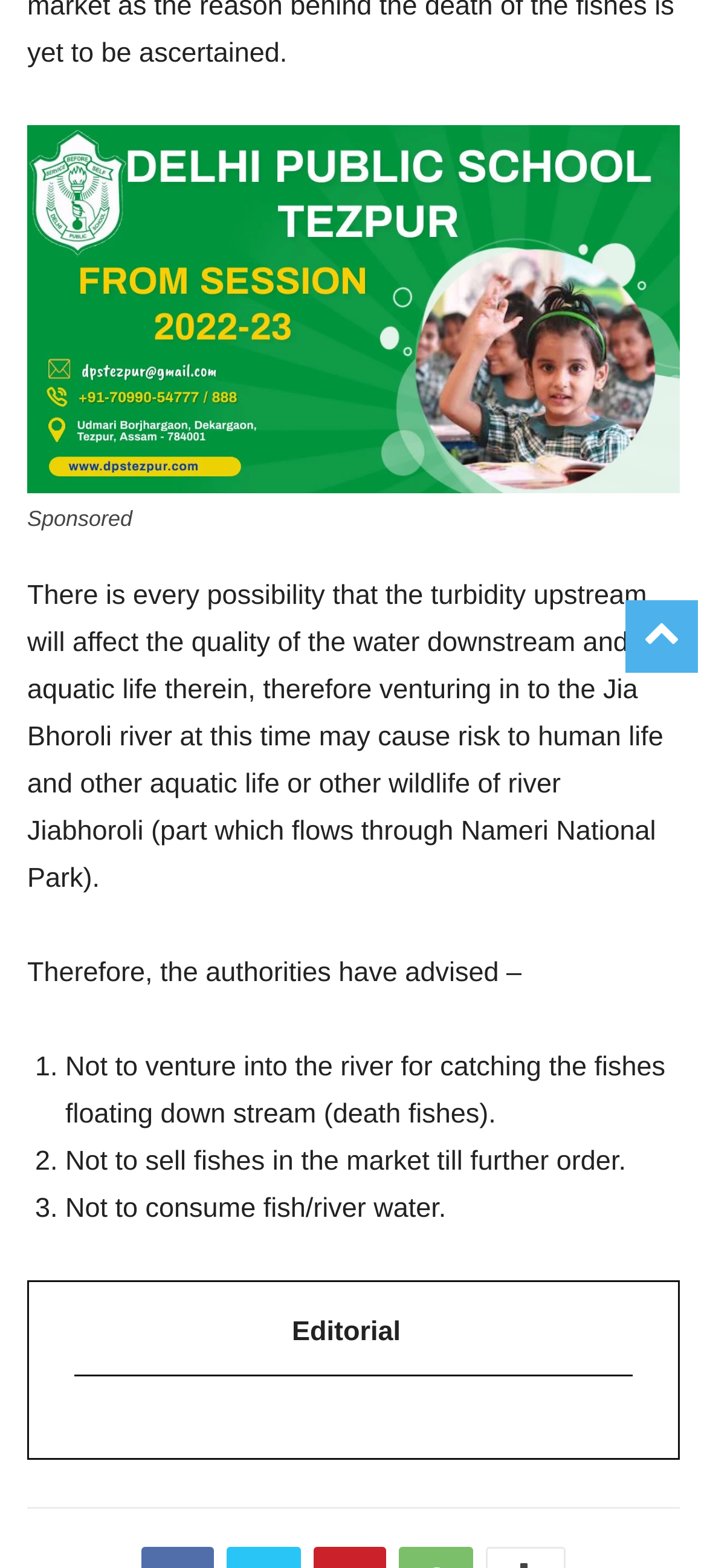Please find the bounding box for the UI element described by: "WhatsApp".

[0.564, 0.17, 0.669, 0.217]